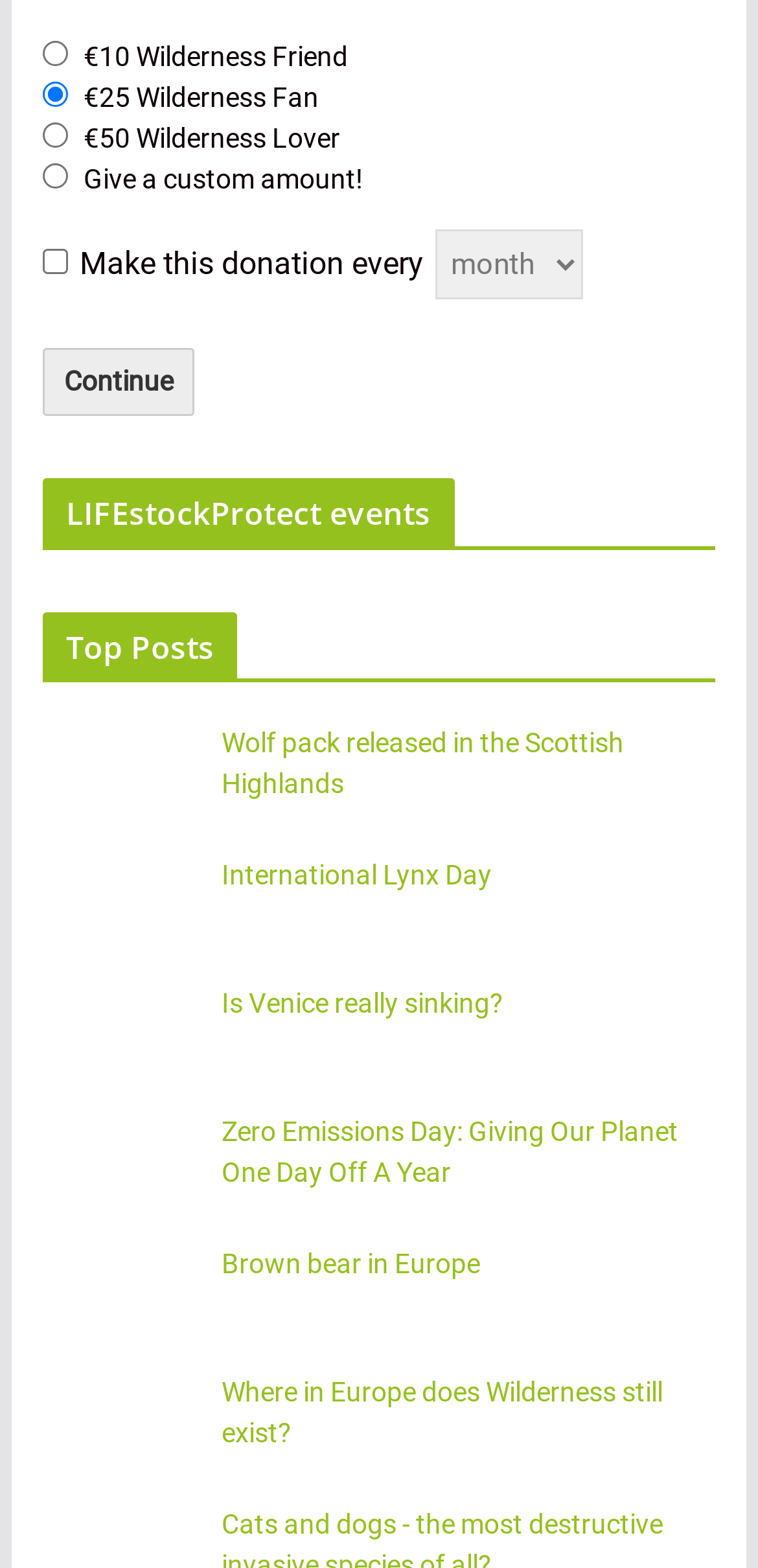Provide your answer to the question using just one word or phrase: What is the topic of the first post?

Wolf pack